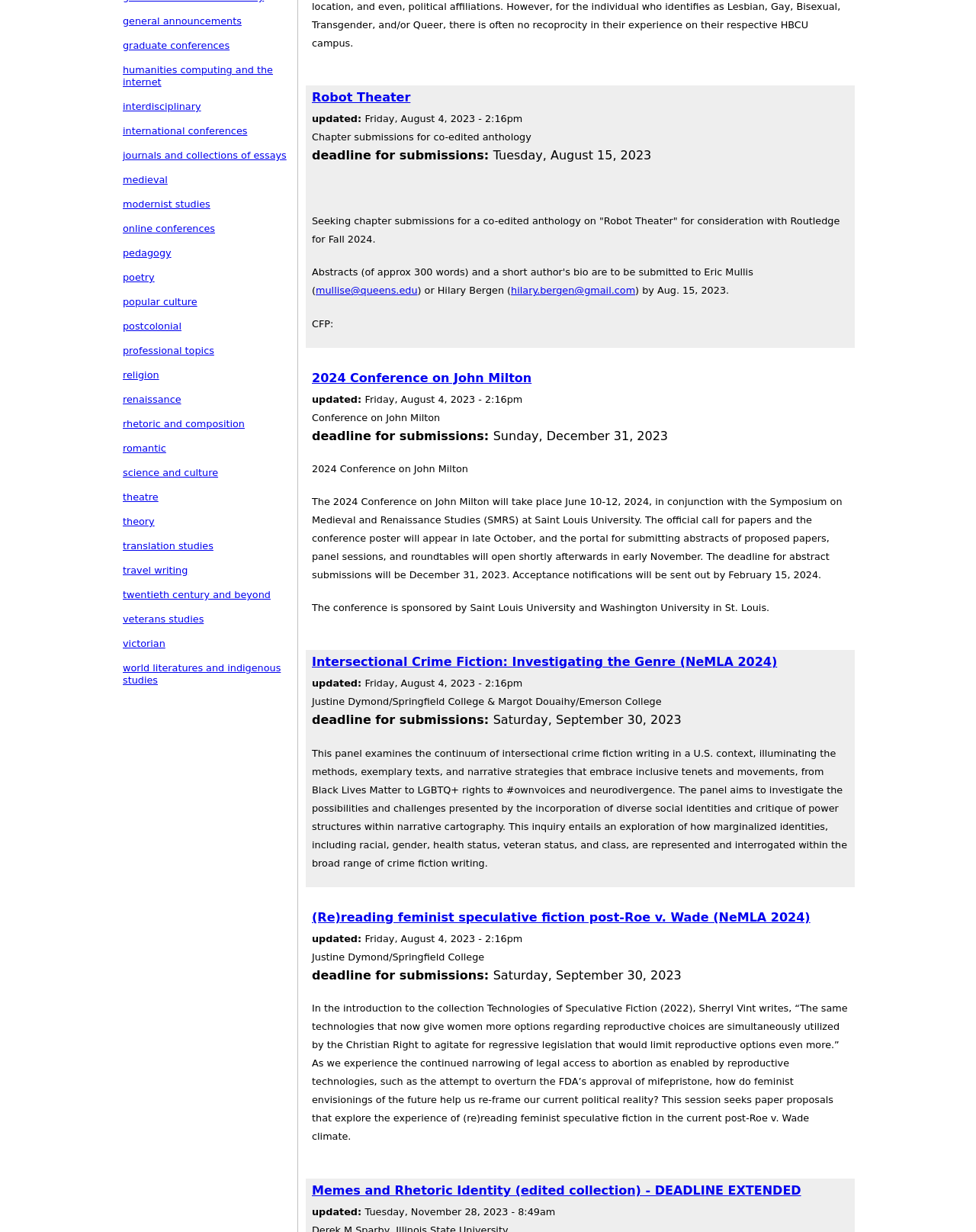Determine the bounding box of the UI element mentioned here: "pedagogy". The coordinates must be in the format [left, top, right, bottom] with values ranging from 0 to 1.

[0.126, 0.201, 0.175, 0.21]